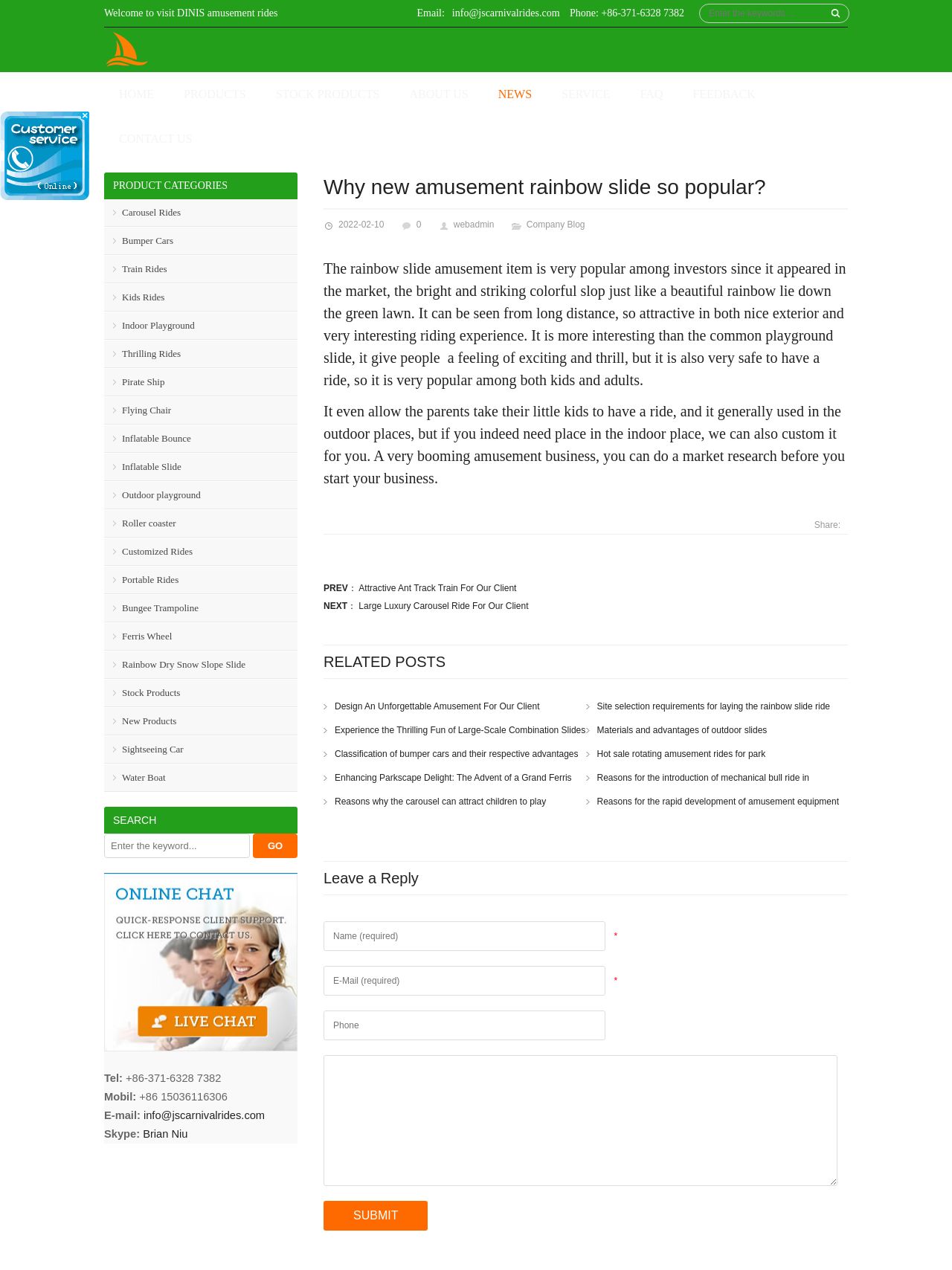Provide the bounding box coordinates of the HTML element this sentence describes: "Bungee Trampoline".

[0.109, 0.468, 0.312, 0.49]